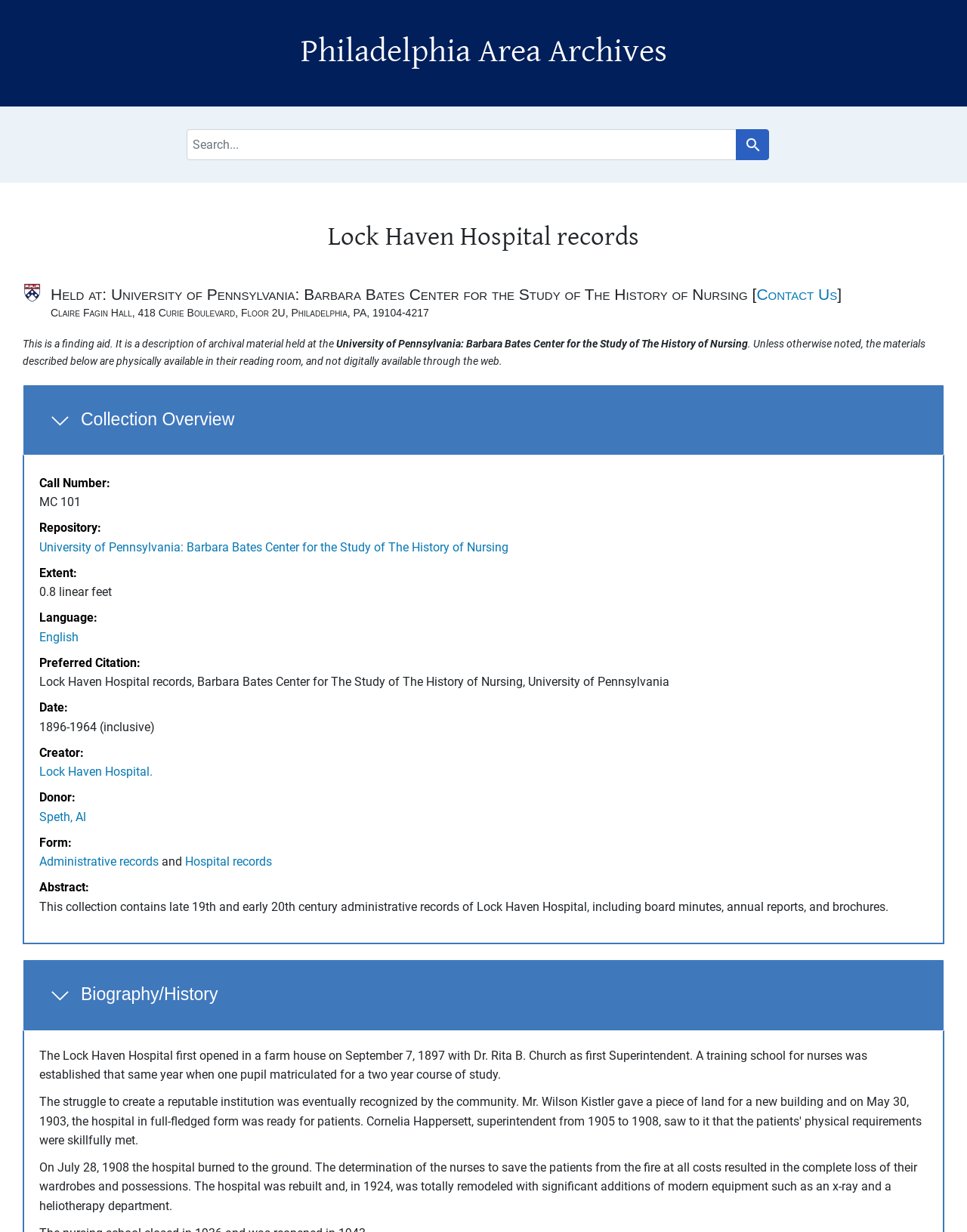Please mark the bounding box coordinates of the area that should be clicked to carry out the instruction: "Contact us".

[0.782, 0.232, 0.866, 0.246]